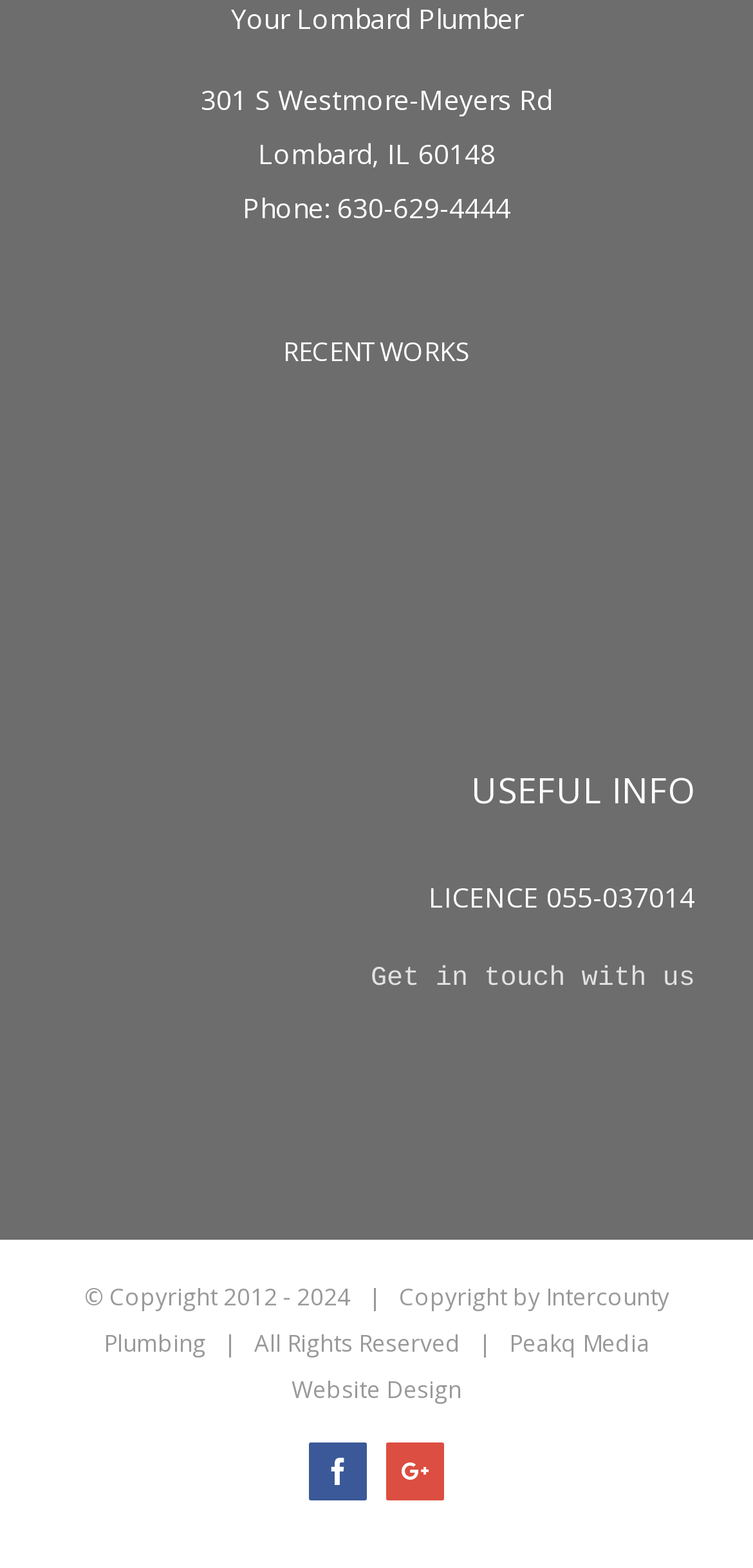Using the element description title="Christmas Surprise", predict the bounding box coordinates for the UI element. Provide the coordinates in (top-left x, top-left y, bottom-right x, bottom-right y) format with values ranging from 0 to 1.

[0.423, 0.349, 0.577, 0.426]